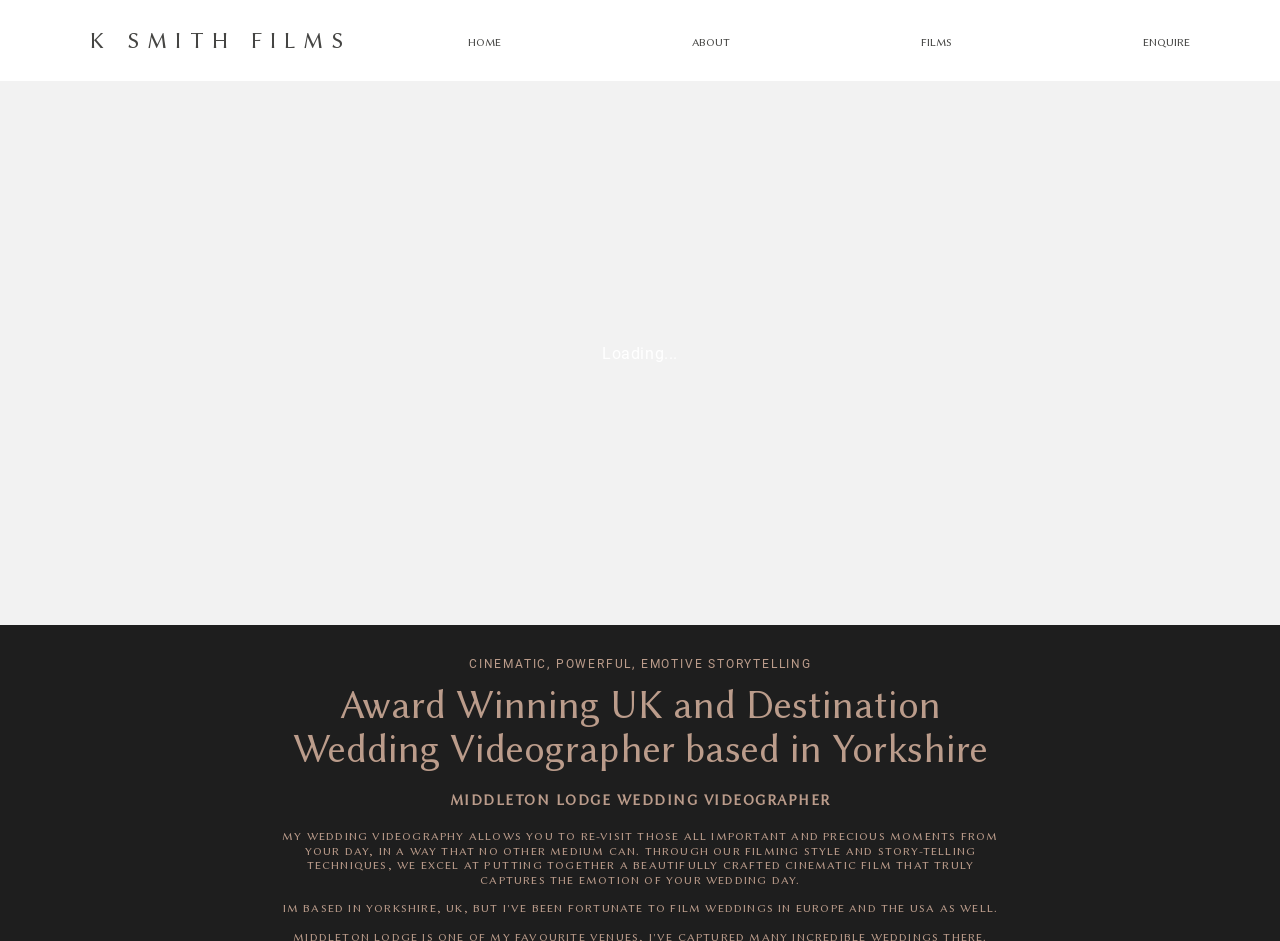Locate the bounding box coordinates of the clickable element to fulfill the following instruction: "Click the 'Next slide' button". Provide the coordinates as four float numbers between 0 and 1 in the format [left, top, right, bottom].

None